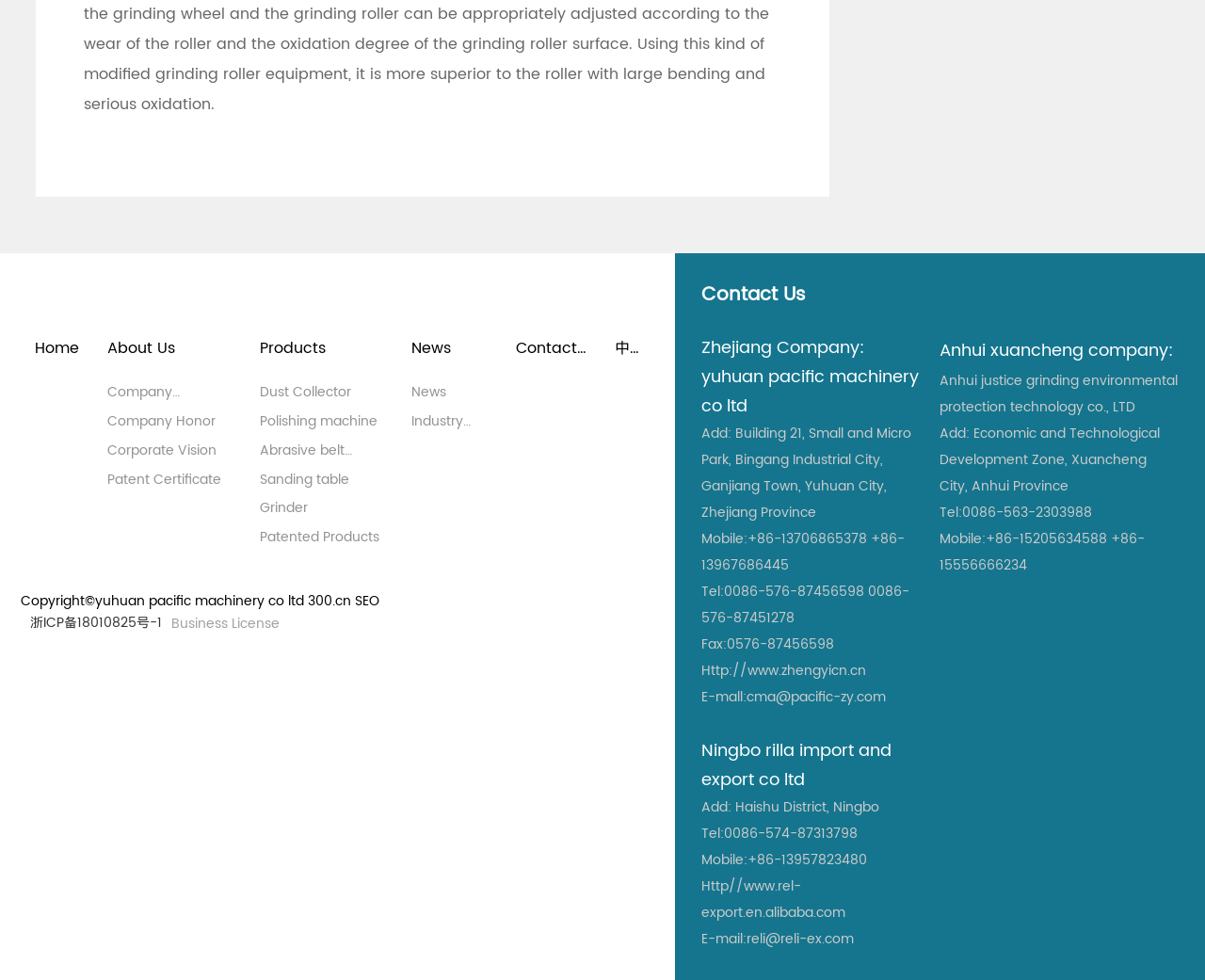Identify the bounding box coordinates for the UI element described as follows: +86-15205634588. Use the format (top-left x, top-left y, bottom-right x, bottom-right y) and ensure all values are floating point numbers between 0 and 1.

[0.818, 0.539, 0.919, 0.561]